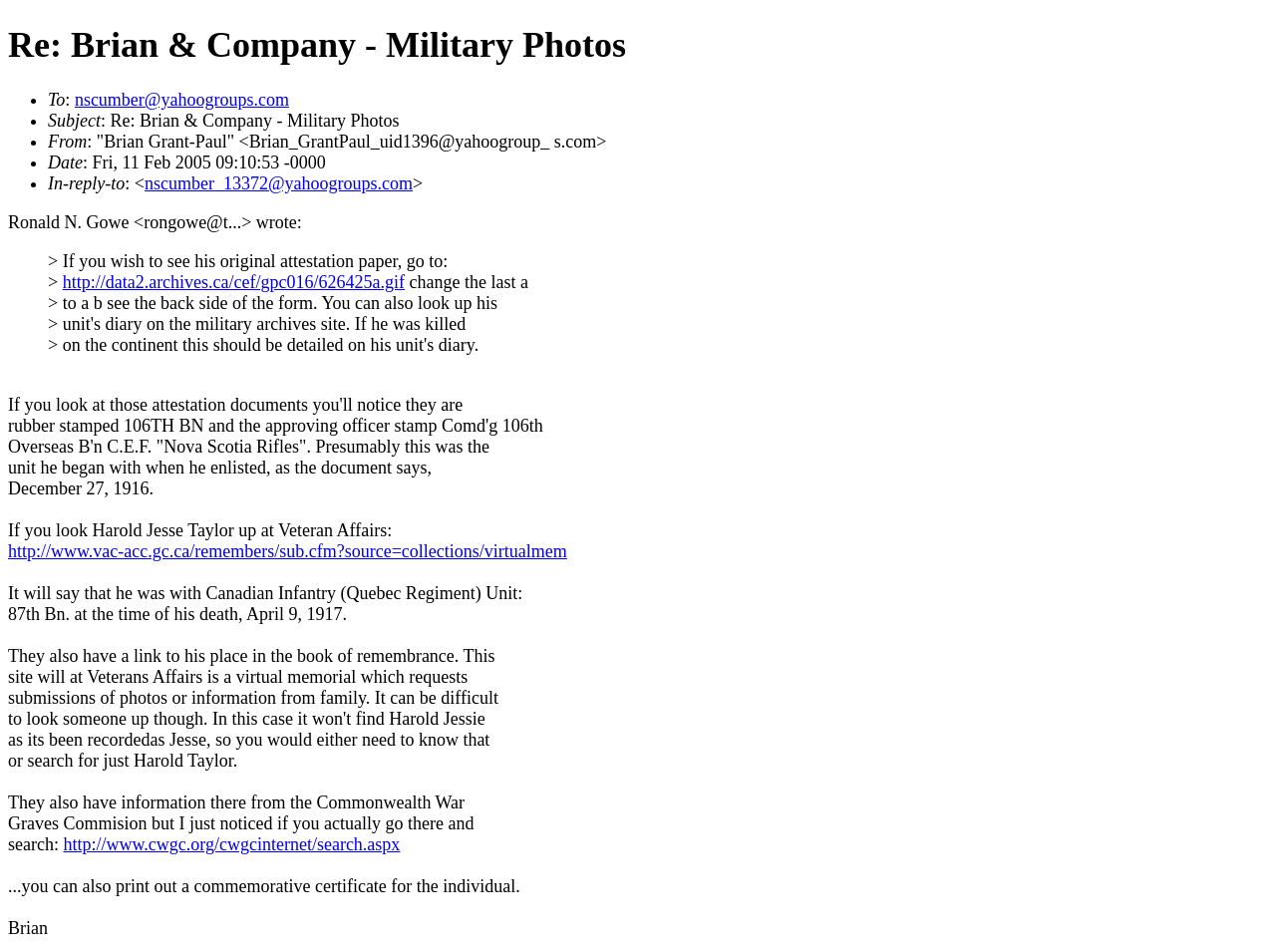Could you please study the image and provide a detailed answer to the question:
What is the unit Harold Jesse Taylor was with at the time of his death?

According to the text, Harold Jesse Taylor was with the Canadian Infantry (Quebec Regiment) Unit: 87th Bn. at the time of his death, April 9, 1917.